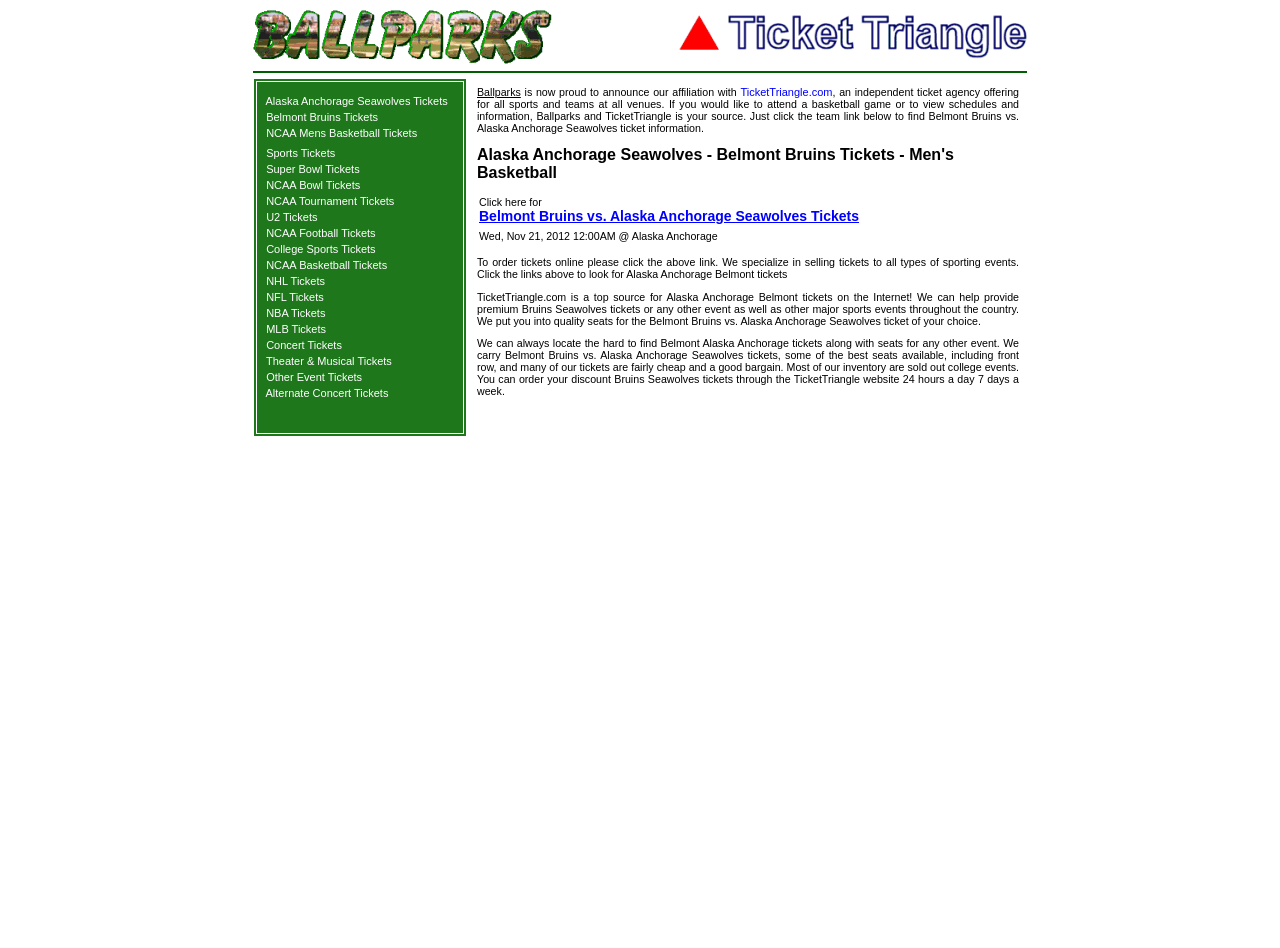Can you find the bounding box coordinates of the area I should click to execute the following instruction: "Click on Sports Tickets"?

[0.208, 0.155, 0.262, 0.168]